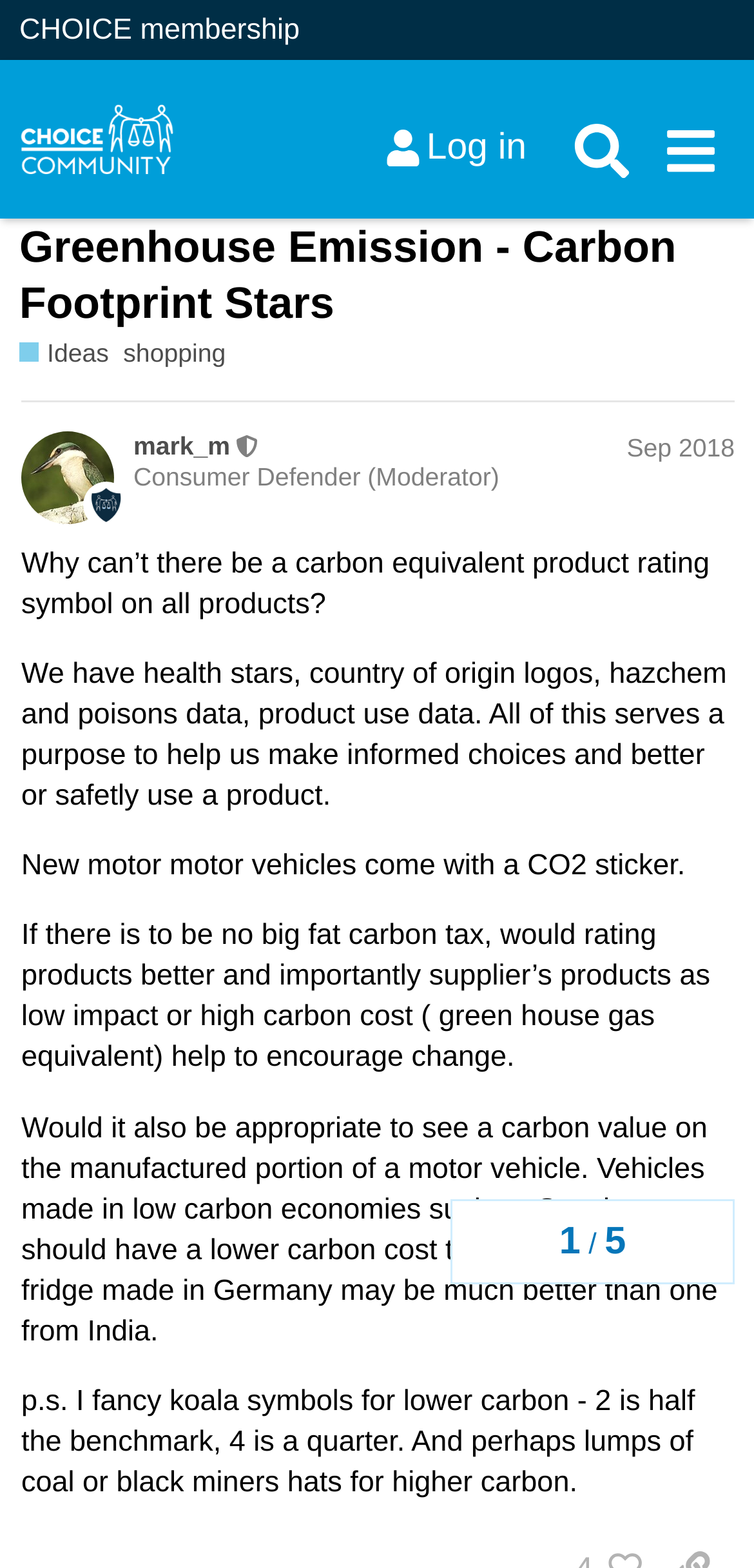Give a short answer to this question using one word or a phrase:
Who is the author of the post?

mark_m